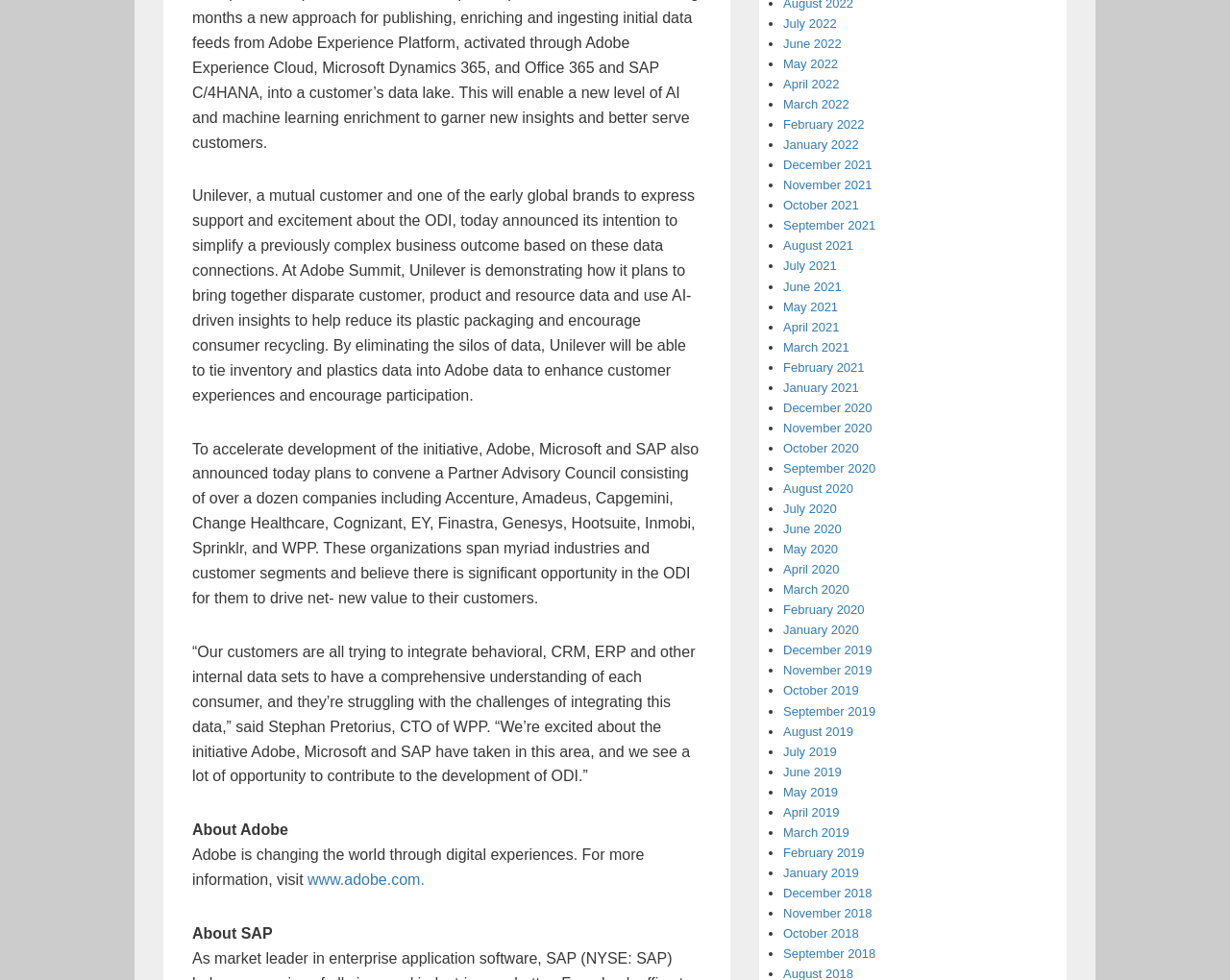What is the role of Stephan Pretorius?
Please respond to the question with a detailed and well-explained answer.

Stephan Pretorius is quoted in the text, and his title is mentioned as CTO of WPP.